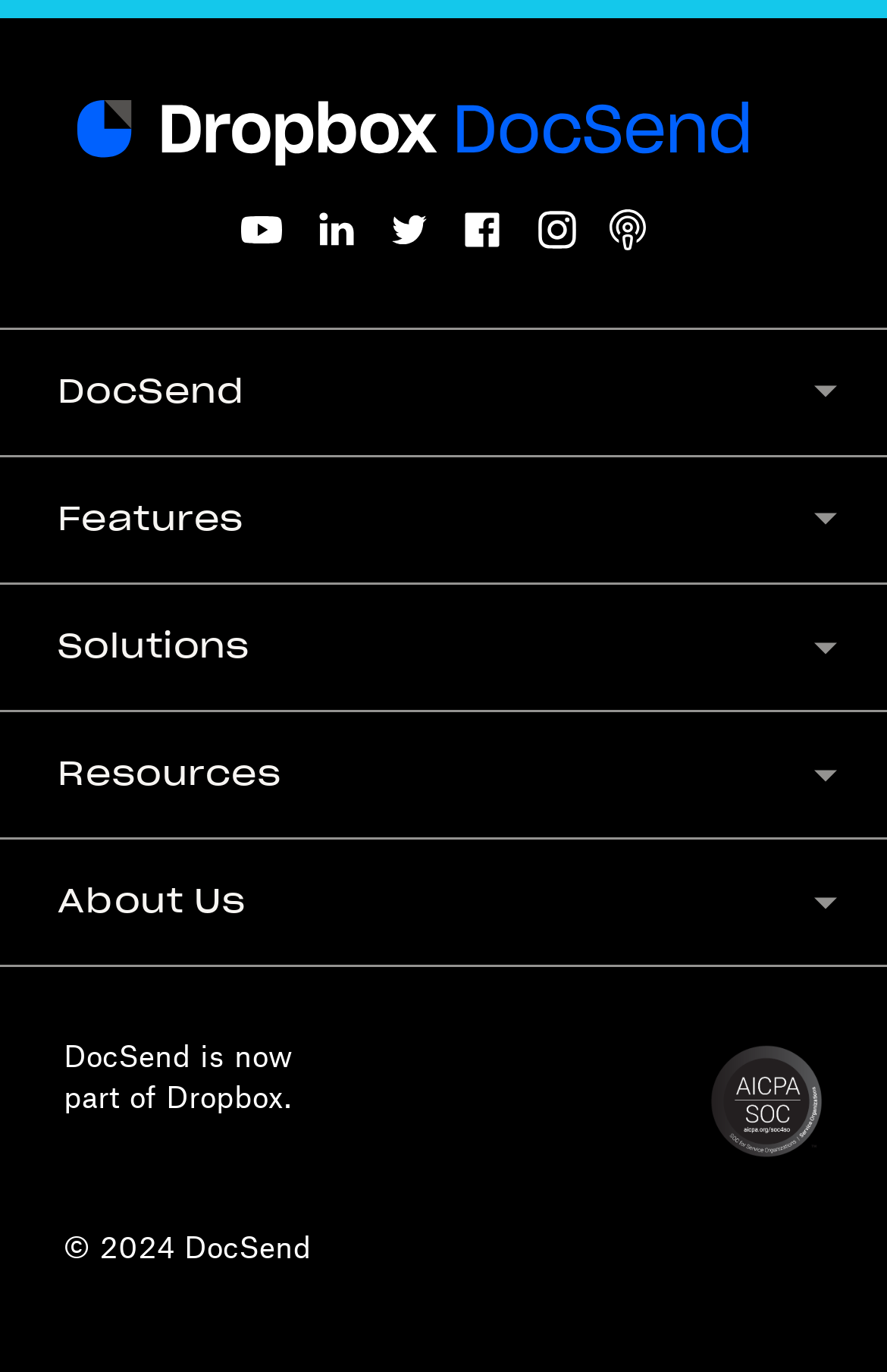Locate the UI element described by Integrations in the provided webpage screenshot. Return the bounding box coordinates in the format (top-left x, top-left y, bottom-right x, bottom-right y), ensuring all values are between 0 and 1.

[0.065, 0.394, 0.272, 0.418]